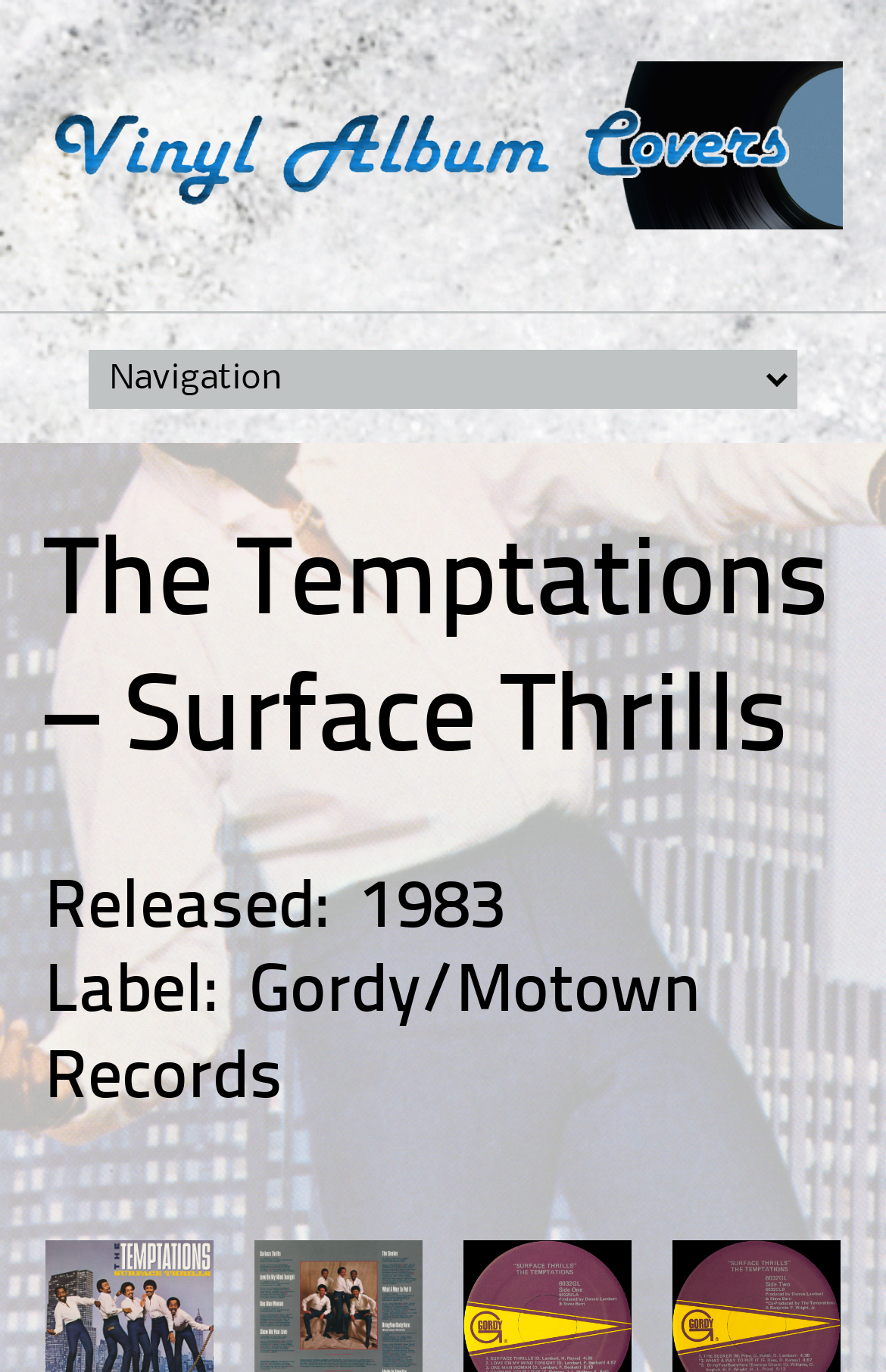What is the label of the album?
Could you please answer the question thoroughly and with as much detail as possible?

I obtained the answer by analyzing the heading element with the text 'Released: 1983 Label: Gordy/Motown Records' which mentions the label of the album.